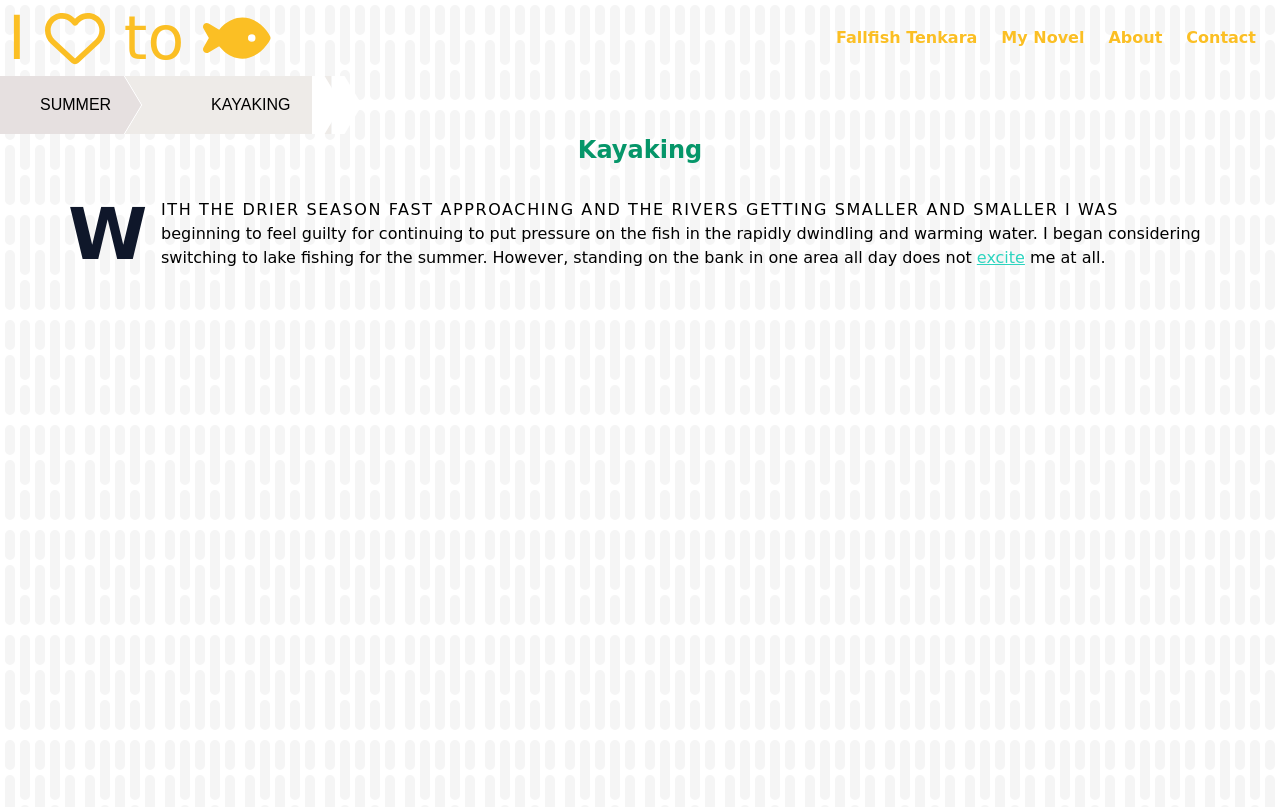What is the position of the link 'Fallfish Tenkara'?
Please answer the question as detailed as possible based on the image.

The link 'Fallfish Tenkara' has a bounding box with coordinates [0.644, 0.022, 0.773, 0.072], which indicates that it is positioned in the middle of the top navigation bar, among other links.